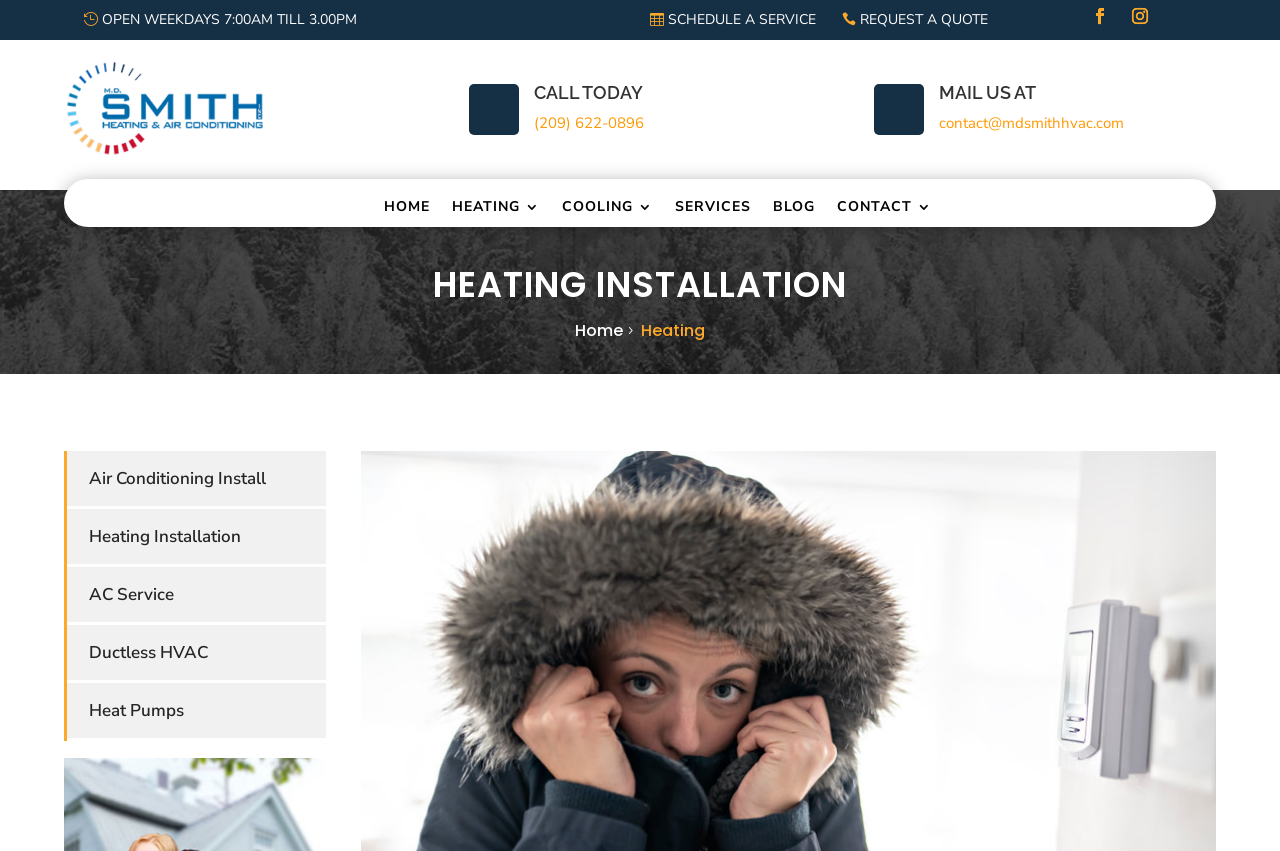Using the elements shown in the image, answer the question comprehensively: How can I schedule a service with the company?

I found the way to schedule a service by looking at the link with the text 'SCHEDULE A SERVICE'.